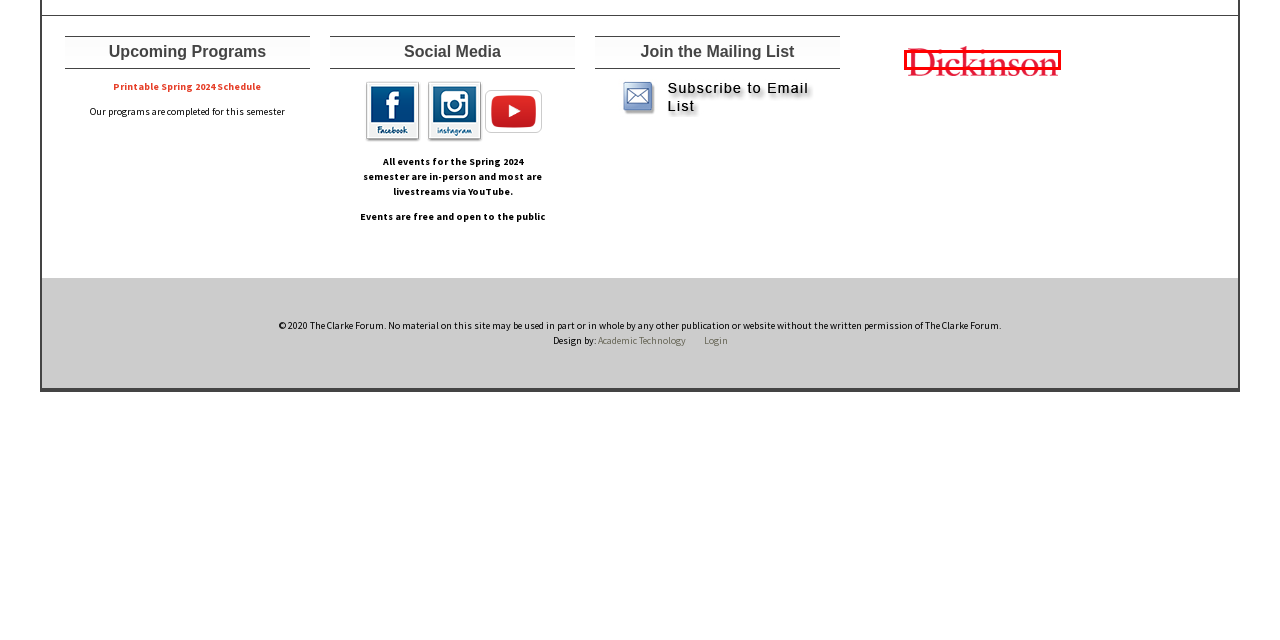Examine the screenshot of a webpage with a red bounding box around an element. Then, select the webpage description that best represents the new page after clicking the highlighted element. Here are the descriptions:
A. Steven Strogatz – “Joseph Priestley Award Recipient” | Clarke Forum for Contemporary Issues
B. About Us | Clarke Forum for Contemporary Issues
C. Subscribe to Email List | Clarke Forum for Contemporary Issues
D. Dickinson College Homepage
E. Themes and Series | Clarke Forum for Contemporary Issues
F. Media | Clarke Forum for Contemporary Issues
G. Contact Us | Clarke Forum for Contemporary Issues
H. BREAKING ISSUE: The Syrian Migration Crisis | Clarke Forum for Contemporary Issues

D